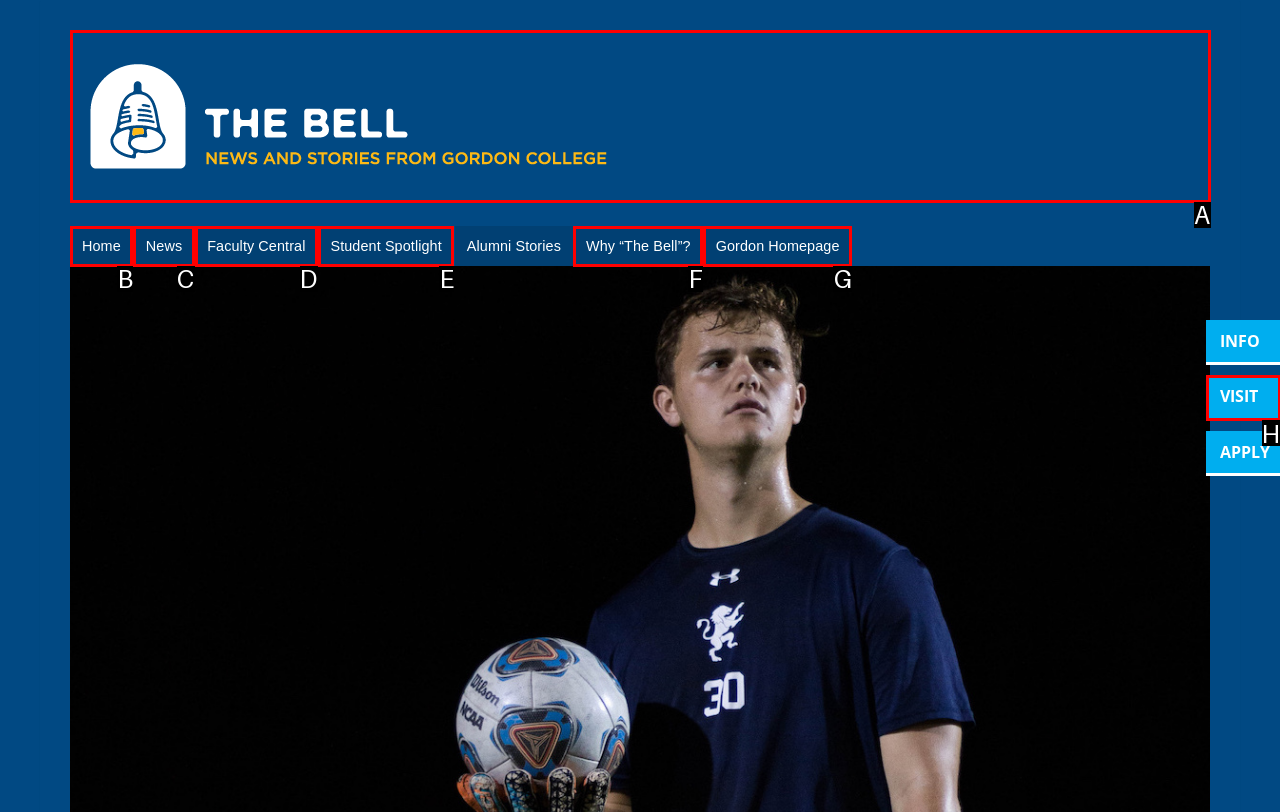Identify the option that corresponds to: VISIT
Respond with the corresponding letter from the choices provided.

H